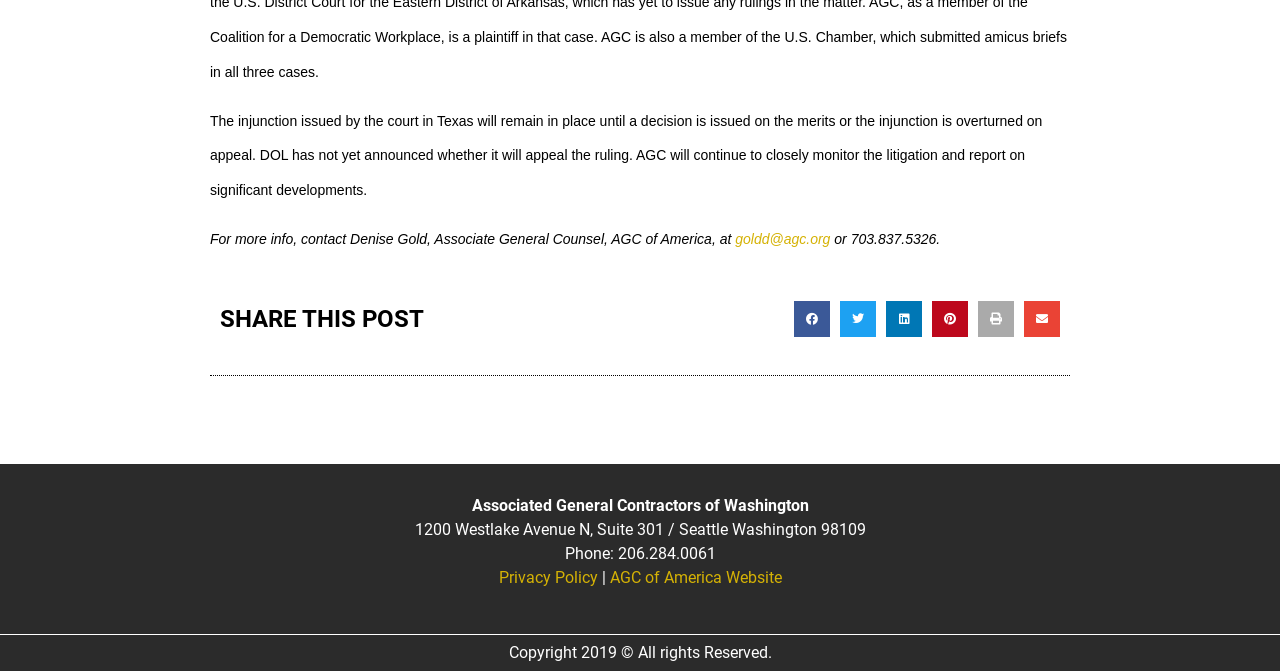Find the bounding box coordinates of the element to click in order to complete this instruction: "Visit AGC of America Website". The bounding box coordinates must be four float numbers between 0 and 1, denoted as [left, top, right, bottom].

[0.476, 0.846, 0.611, 0.874]